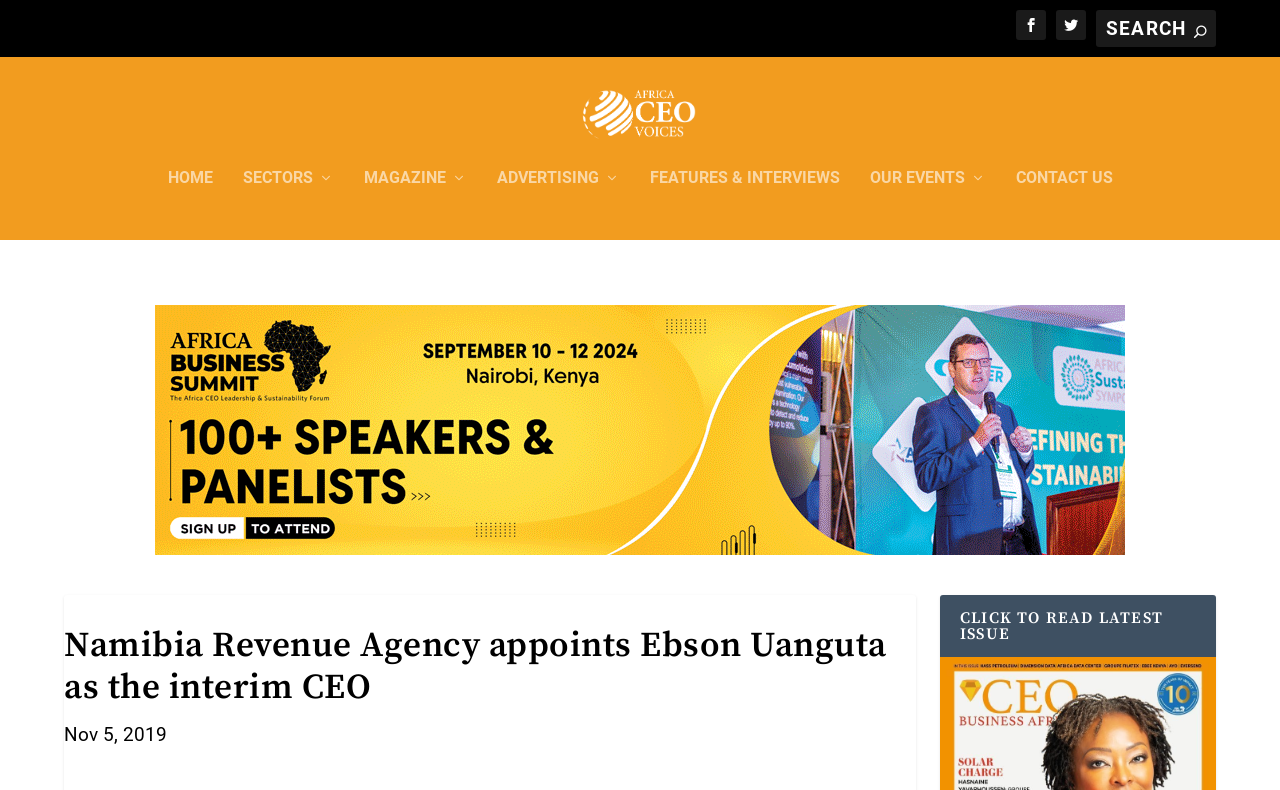How many menu items are there in the top navigation bar?
Respond with a short answer, either a single word or a phrase, based on the image.

6